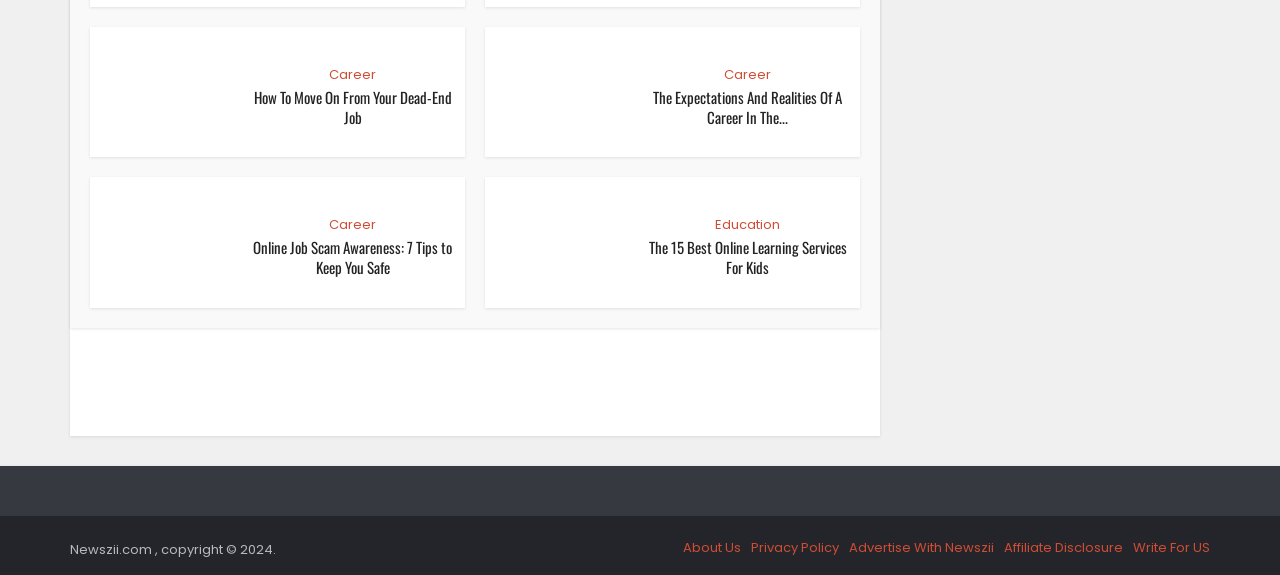Could you determine the bounding box coordinates of the clickable element to complete the instruction: "Learn about online job scam awareness"? Provide the coordinates as four float numbers between 0 and 1, i.e., [left, top, right, bottom].

[0.07, 0.308, 0.363, 0.535]